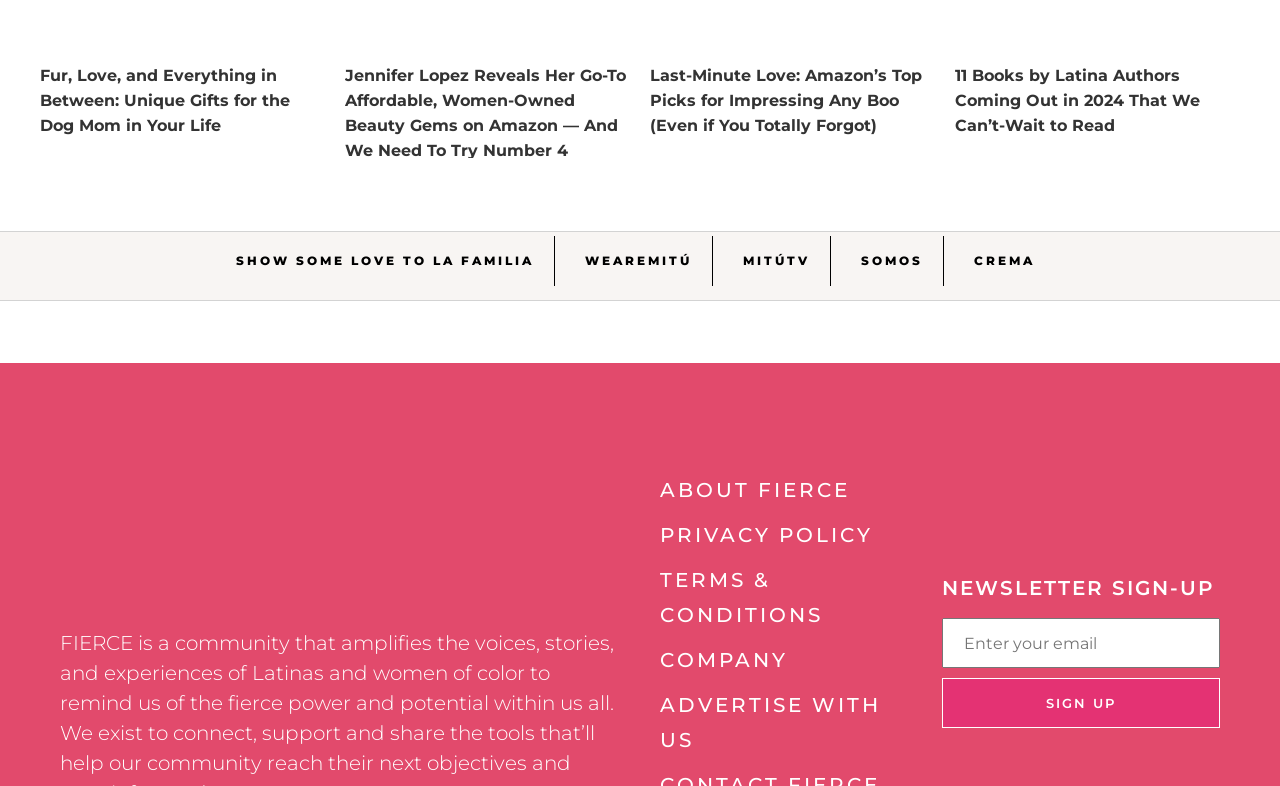Find the bounding box coordinates of the element to click in order to complete this instruction: "Explore books by Latina authors coming out in 2024". The bounding box coordinates must be four float numbers between 0 and 1, denoted as [left, top, right, bottom].

[0.746, 0.08, 0.969, 0.175]